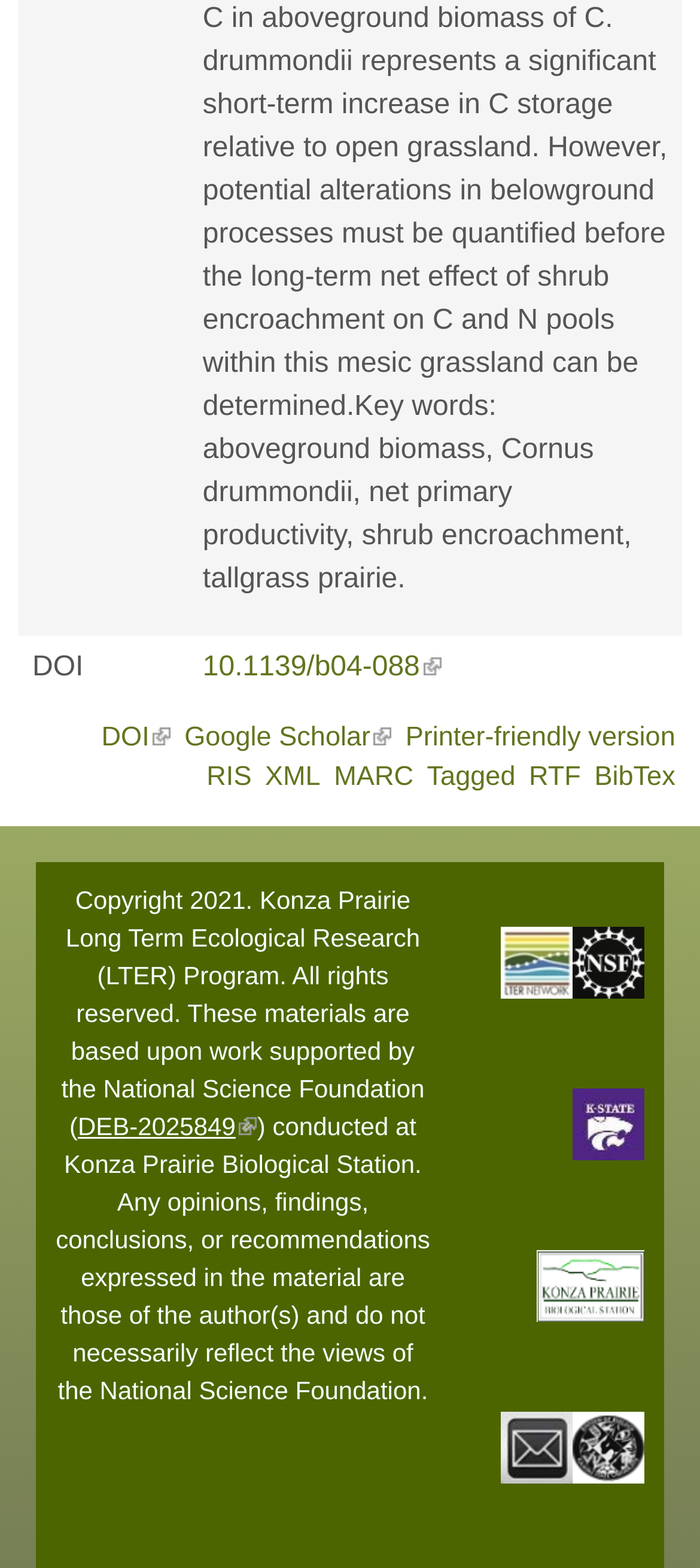Based on the element description: "parent_node: Home", identify the bounding box coordinates for this UI element. The coordinates must be four float numbers between 0 and 1, listed as [left, top, right, bottom].

None